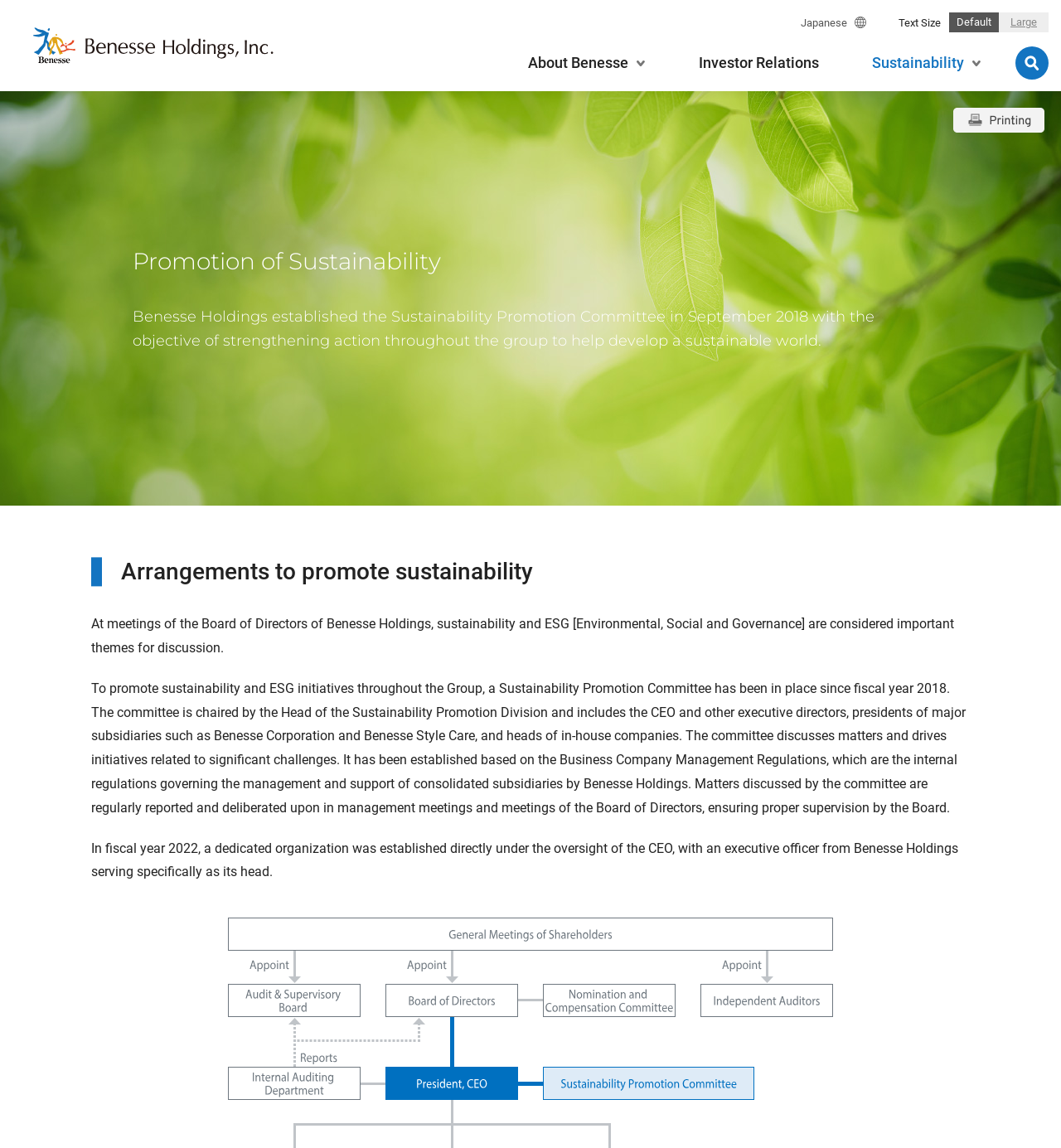Find the bounding box coordinates for the HTML element described in this sentence: "Corporate Philosophy and Principle". Provide the coordinates as four float numbers between 0 and 1, in the format [left, top, right, bottom].

[0.719, 0.169, 0.852, 0.343]